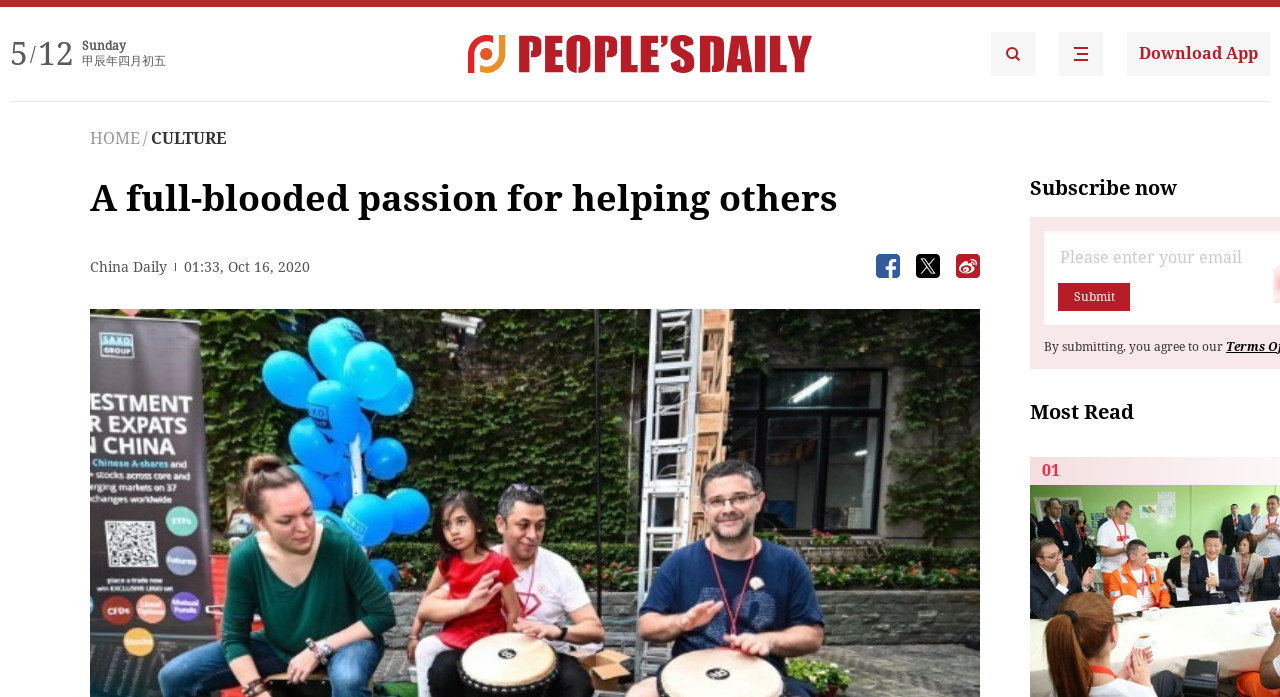Give an extensive and precise description of the webpage.

This webpage appears to be a news article page. At the top, there is a date display showing "5/12 Sunday" and a corresponding Chinese date. Below this, there are two links to the People's Daily English language App, one with an accompanying image. 

On the left side, there is a navigation menu with links to "HOME" and "CULTURE". The main article title, "A full-blooded passion for helping others", is prominently displayed in the middle of the page. The article is attributed to "China Daily" and has a timestamp of "01:33, Oct 16, 2020". 

There are three buttons with images on the right side of the article, likely for social media sharing or other interactive functions. Below the article, there is a call-to-action to "Subscribe now" and a submission form with a "Submit" button. The form includes a disclaimer text stating that by submitting, the user agrees to the website's terms.

At the bottom of the page, there is a "Most Read" section, which likely displays popular news articles. The first article in this section is numbered "01".